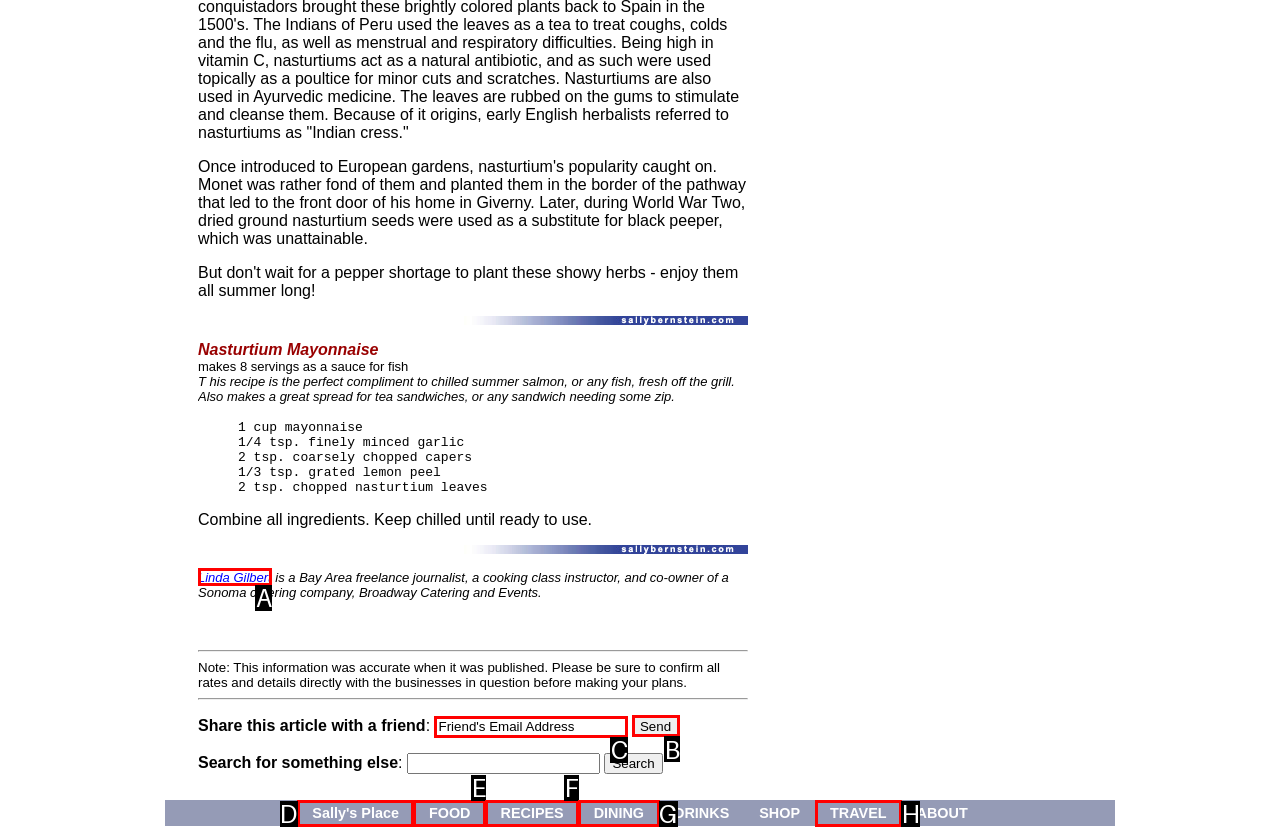Determine which UI element you should click to perform the task: Search for a keyword
Provide the letter of the correct option from the given choices directly.

None